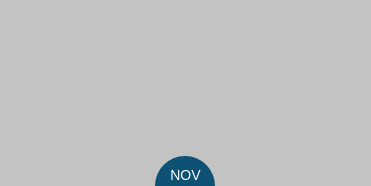What does the text 'NOV' in the circular element represent?
Based on the screenshot, provide a one-word or short-phrase response.

The month of November